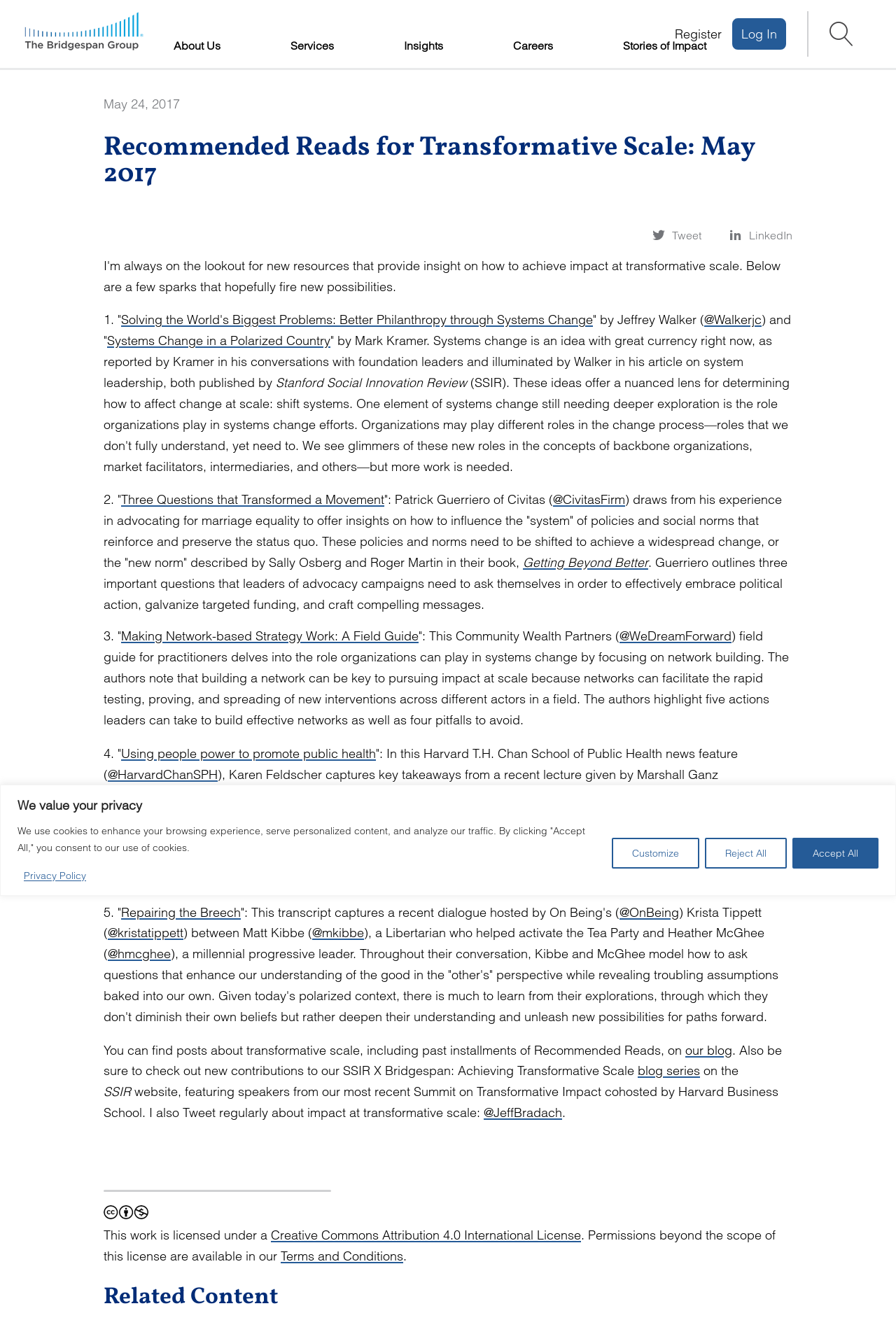Please indicate the bounding box coordinates of the element's region to be clicked to achieve the instruction: "View the 'Related Content'". Provide the coordinates as four float numbers between 0 and 1, i.e., [left, top, right, bottom].

[0.116, 0.969, 0.884, 0.987]